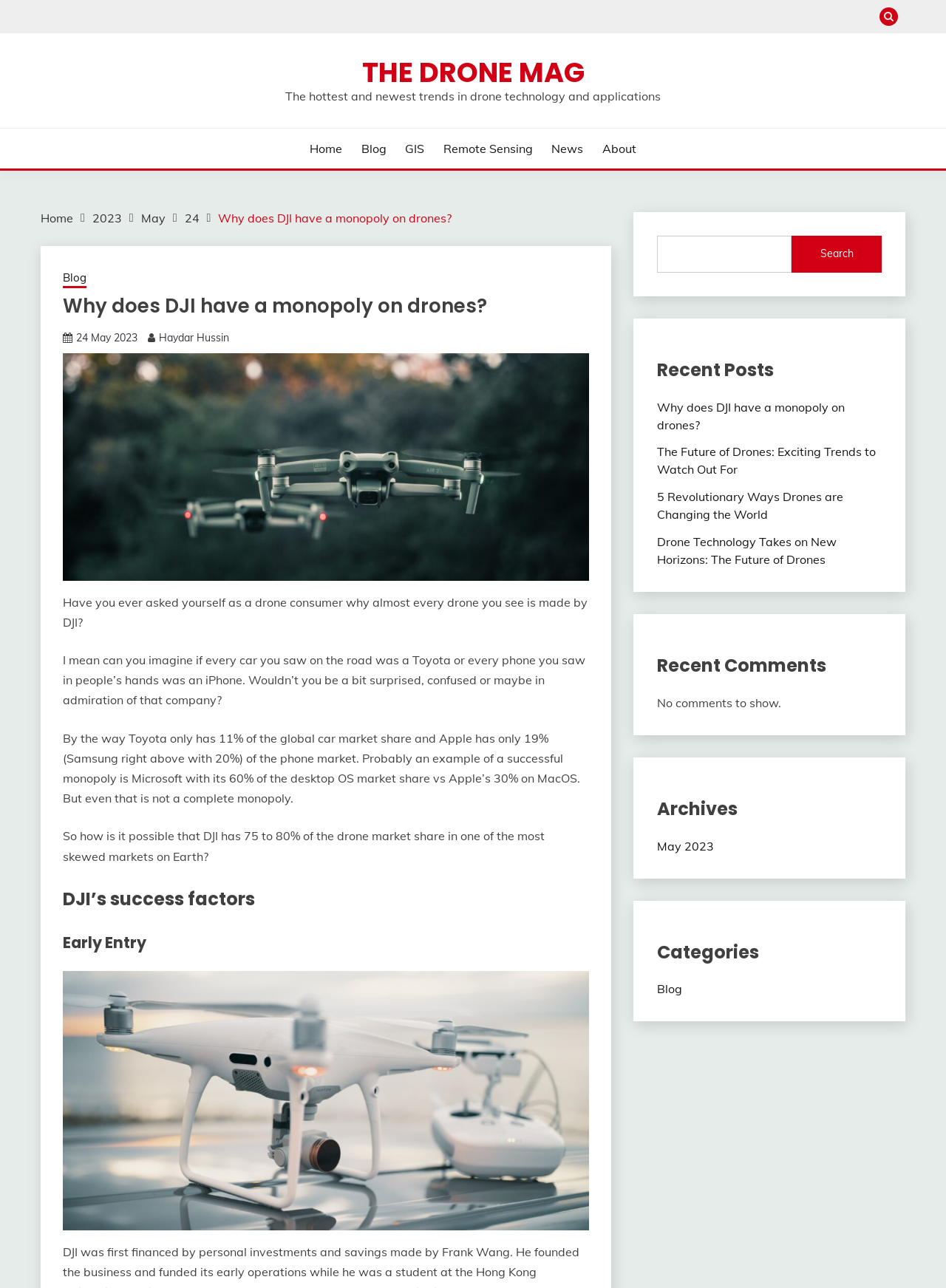Determine the bounding box coordinates for the UI element with the following description: "GIS". The coordinates should be four float numbers between 0 and 1, represented as [left, top, right, bottom].

[0.428, 0.108, 0.449, 0.122]